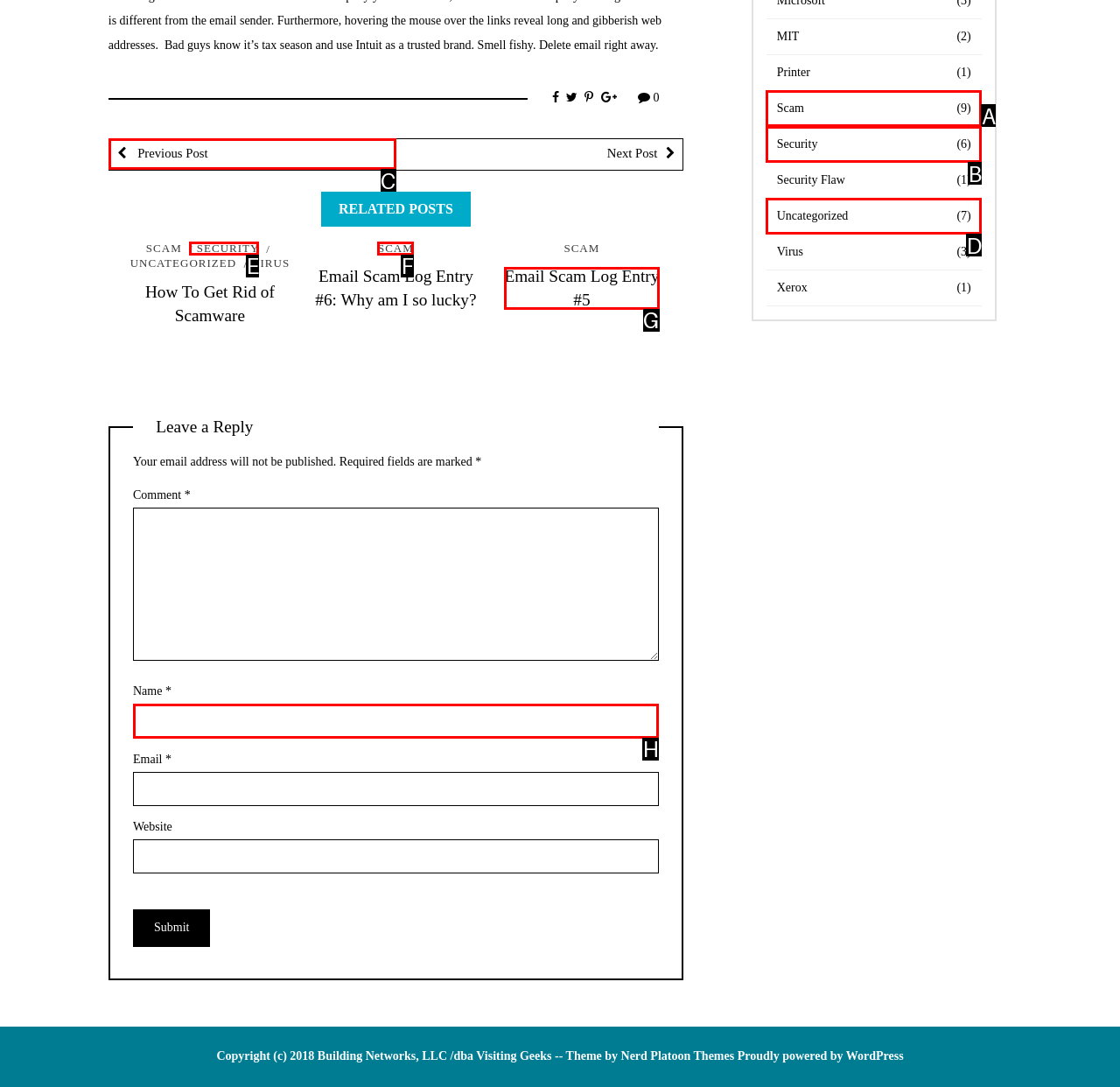Determine which option fits the element description: Previous Post
Answer with the option’s letter directly.

C